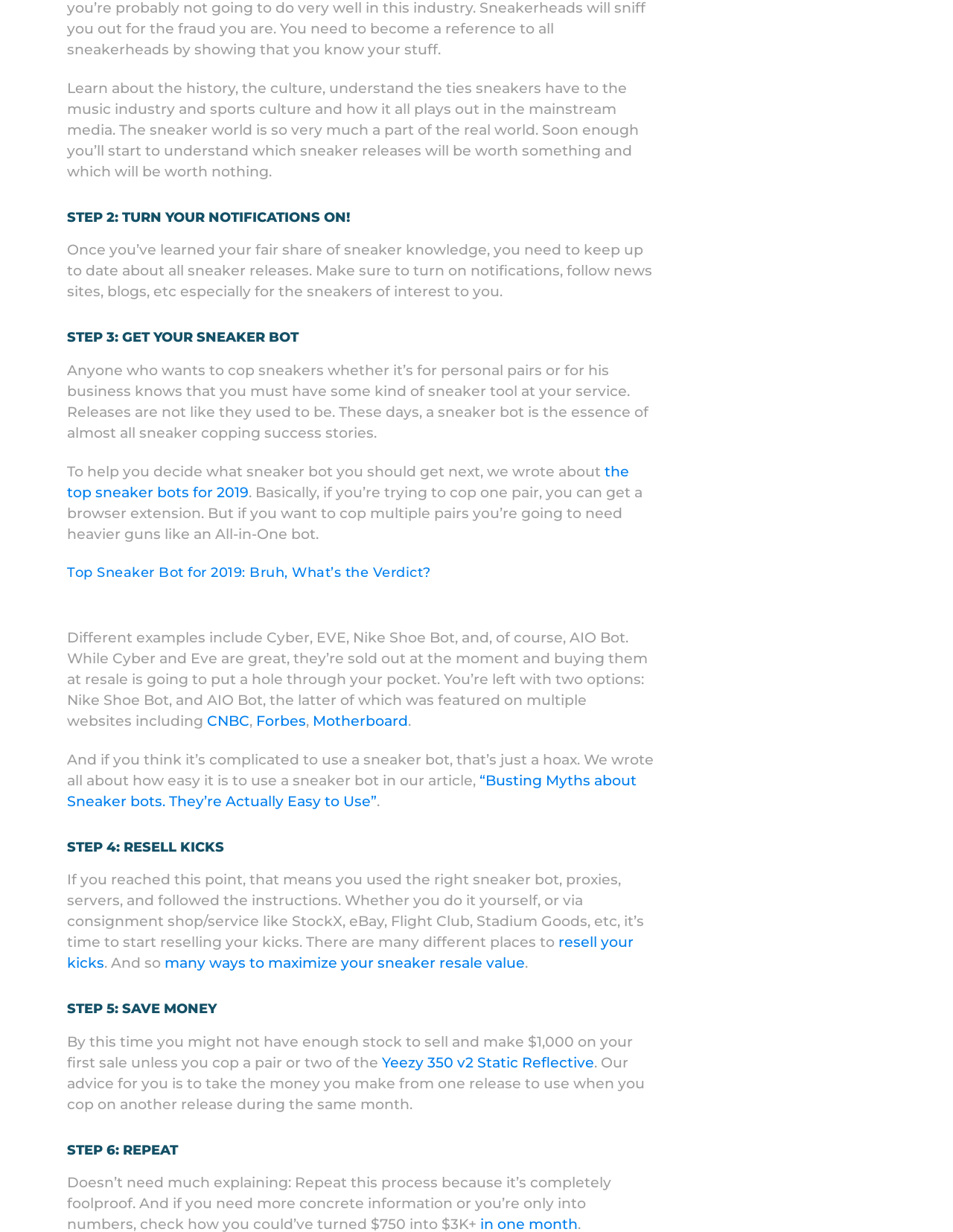Respond to the question below with a single word or phrase: What is the purpose of a sneaker bot?

To cop sneakers